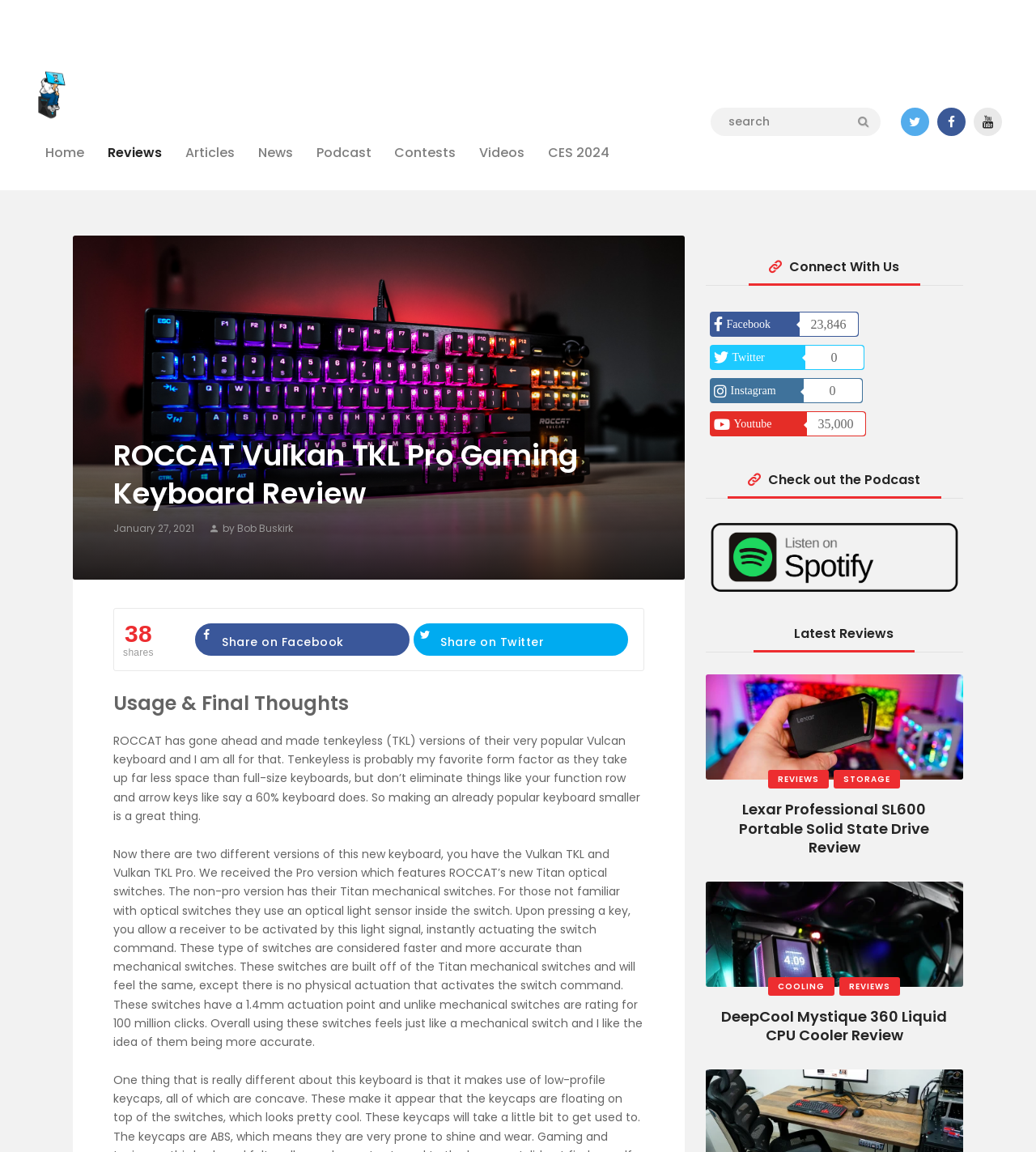What is the name of the author of the review?
Please provide a comprehensive answer based on the details in the screenshot.

The name of the author of the review can be found in the text 'by Bob Buskirk' which is located below the heading 'ROCCAT Vulkan TKL Pro Gaming Keyboard Review'.